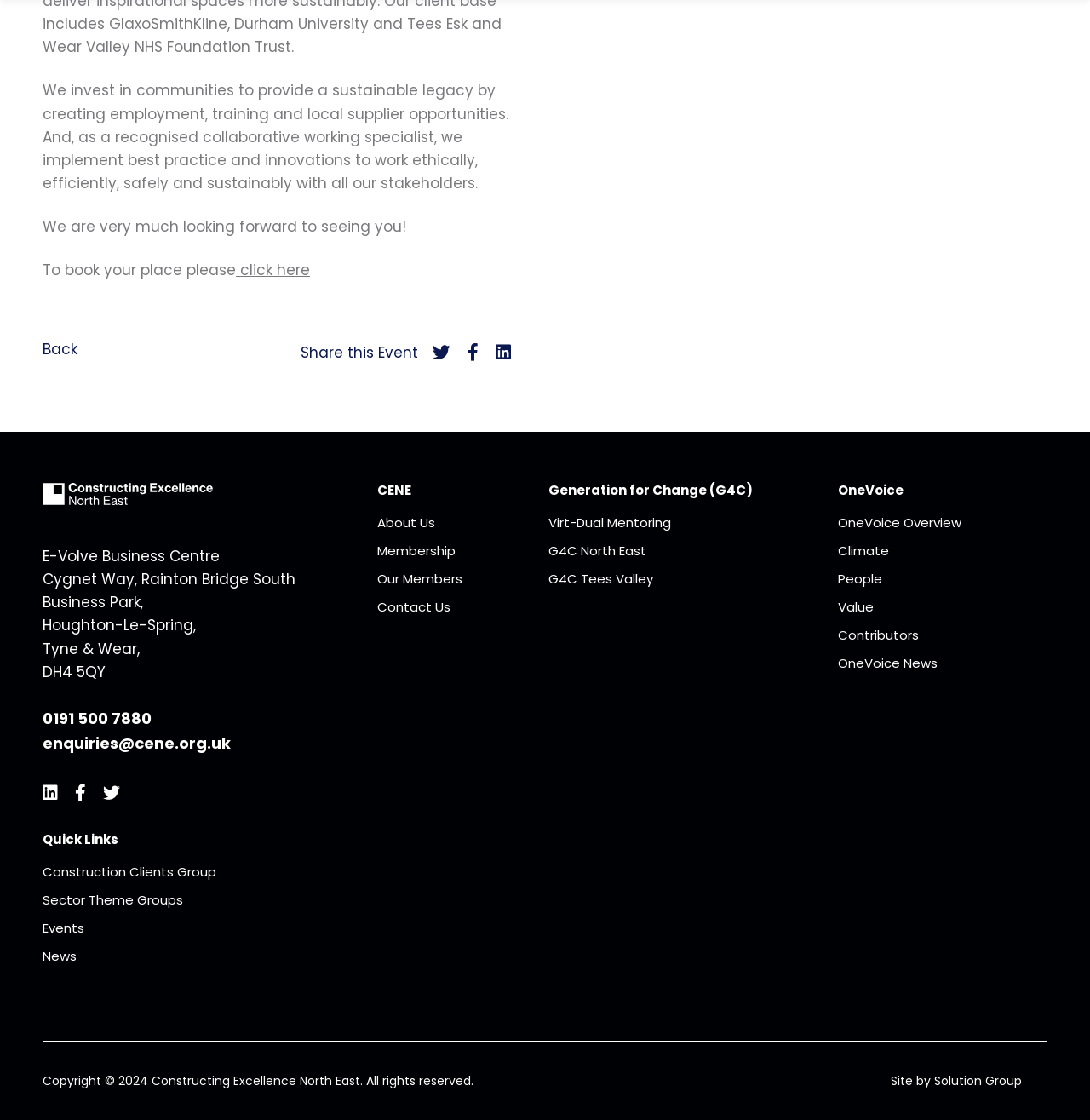Find and specify the bounding box coordinates that correspond to the clickable region for the instruction: "View thread previous".

None